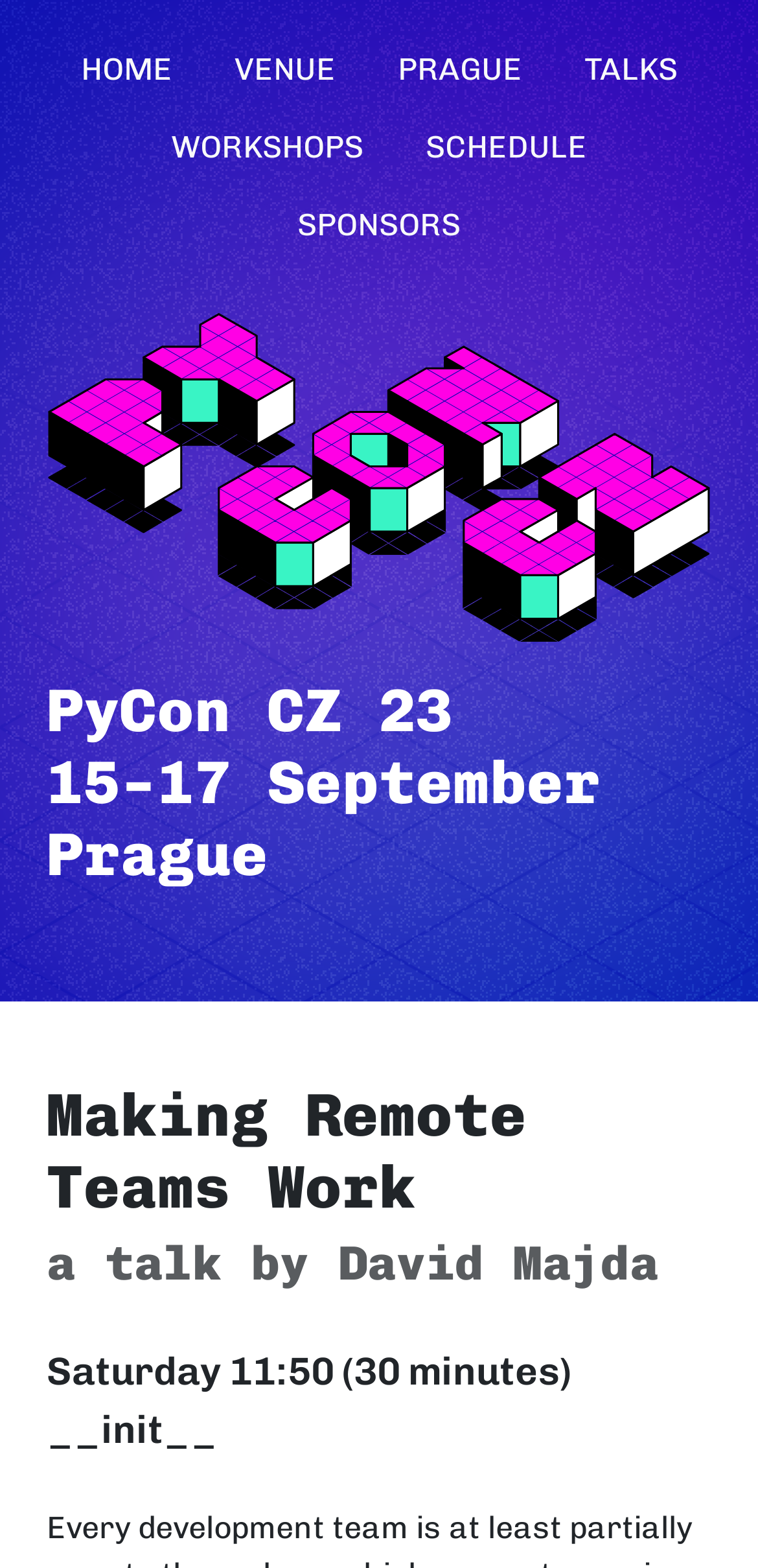Please extract the primary headline from the webpage.

PyCon CZ 23
15–17 September
Prague